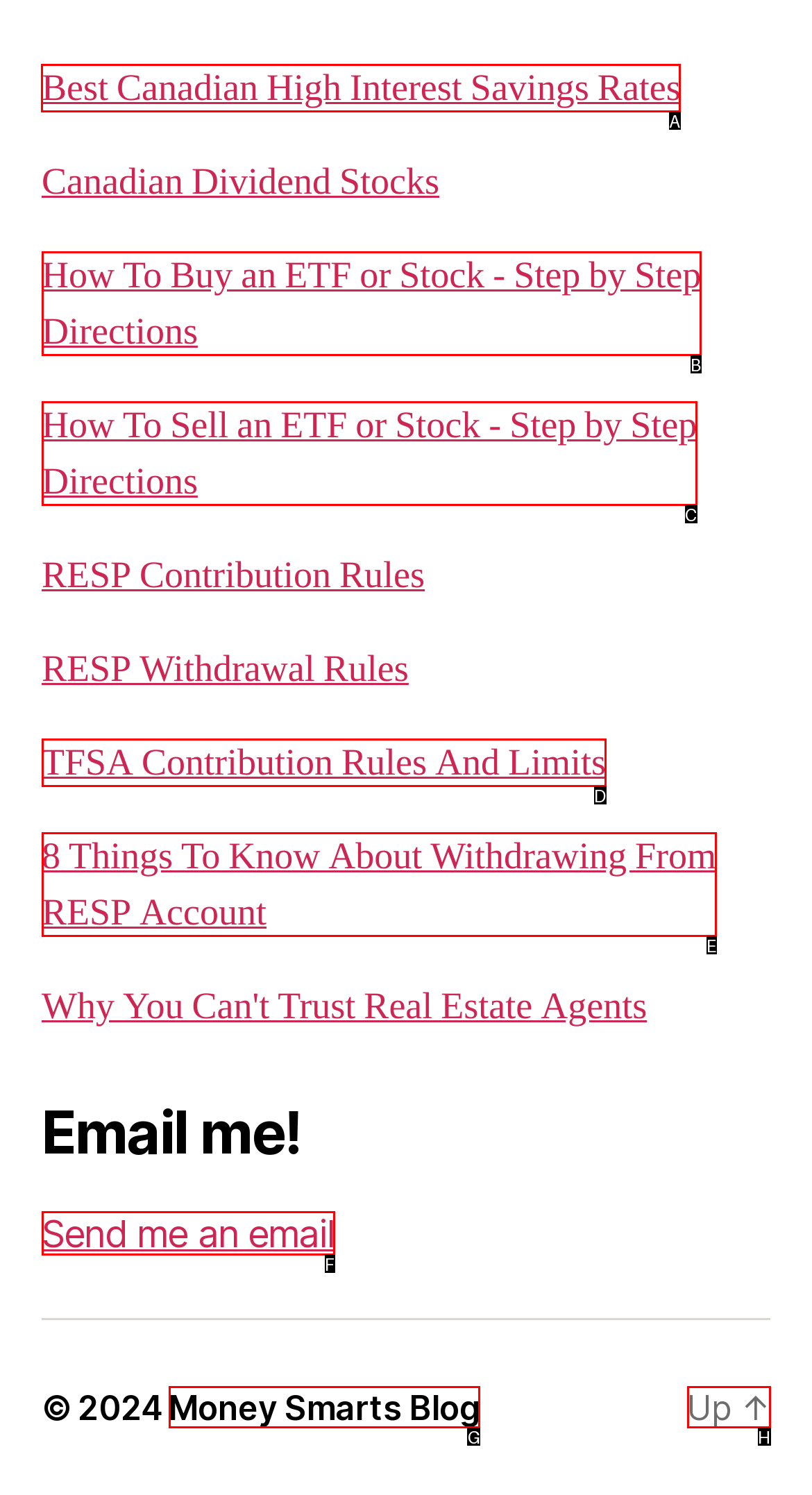Tell me which letter corresponds to the UI element that should be clicked to fulfill this instruction: Click on 'Best Canadian High Interest Savings Rates'
Answer using the letter of the chosen option directly.

A